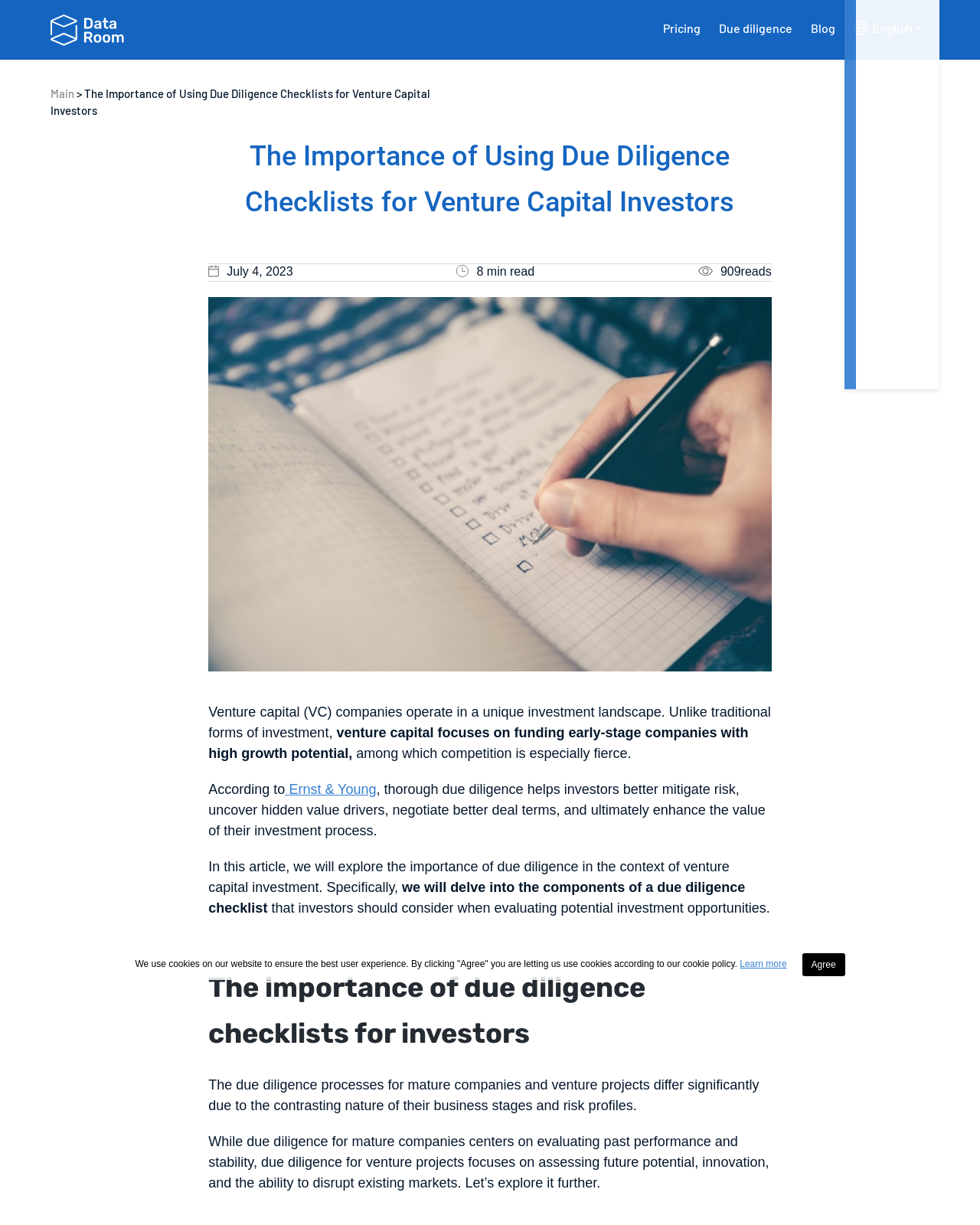Respond to the question below with a concise word or phrase:
What is the main topic of this article?

Due diligence checklists for venture capital investors